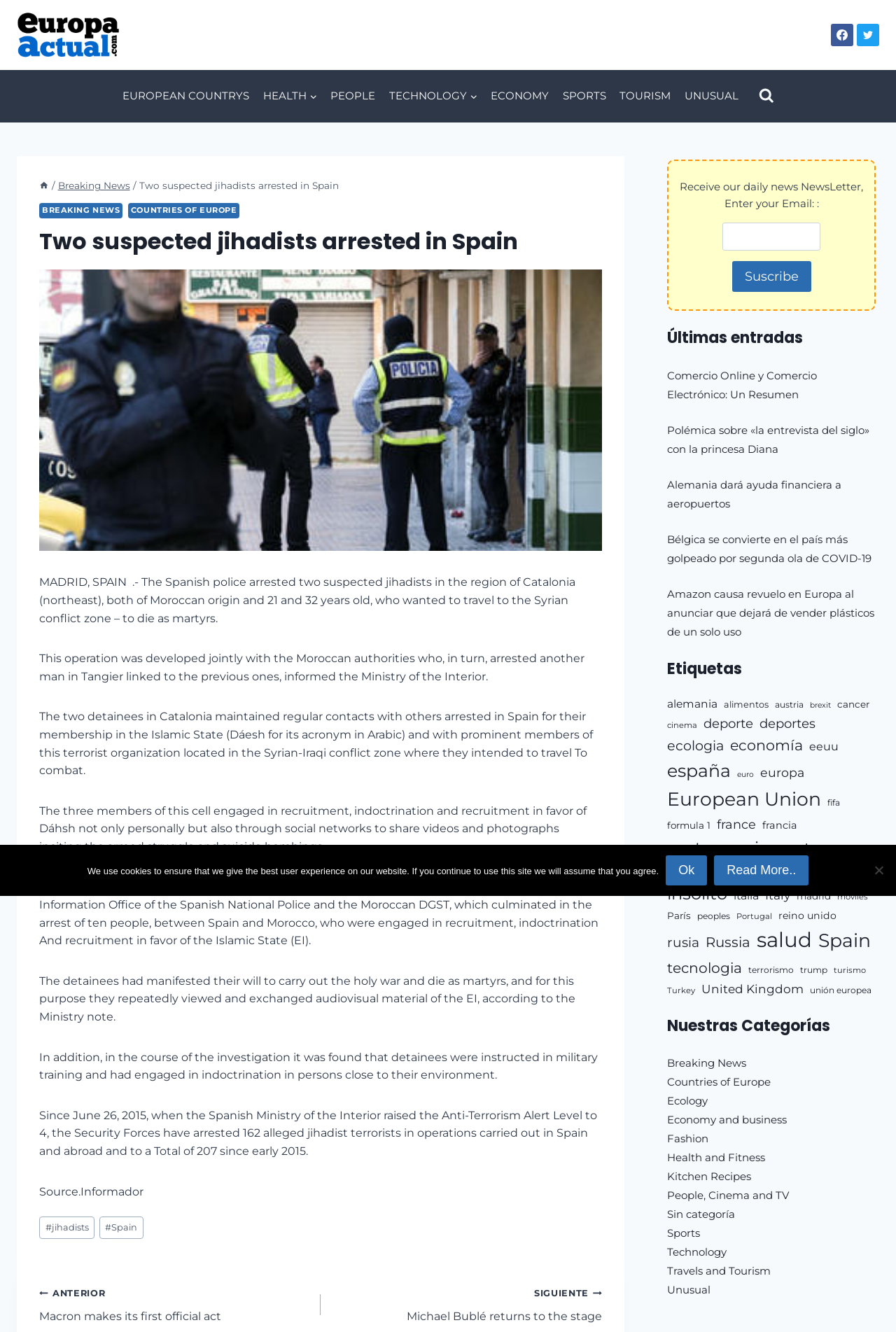Refer to the image and provide an in-depth answer to the question: 
How old are the suspected jihadists?

The ages of the suspected jihadists can be found in the article, which states that they are 21 and 32 years old, both of Moroccan origin.